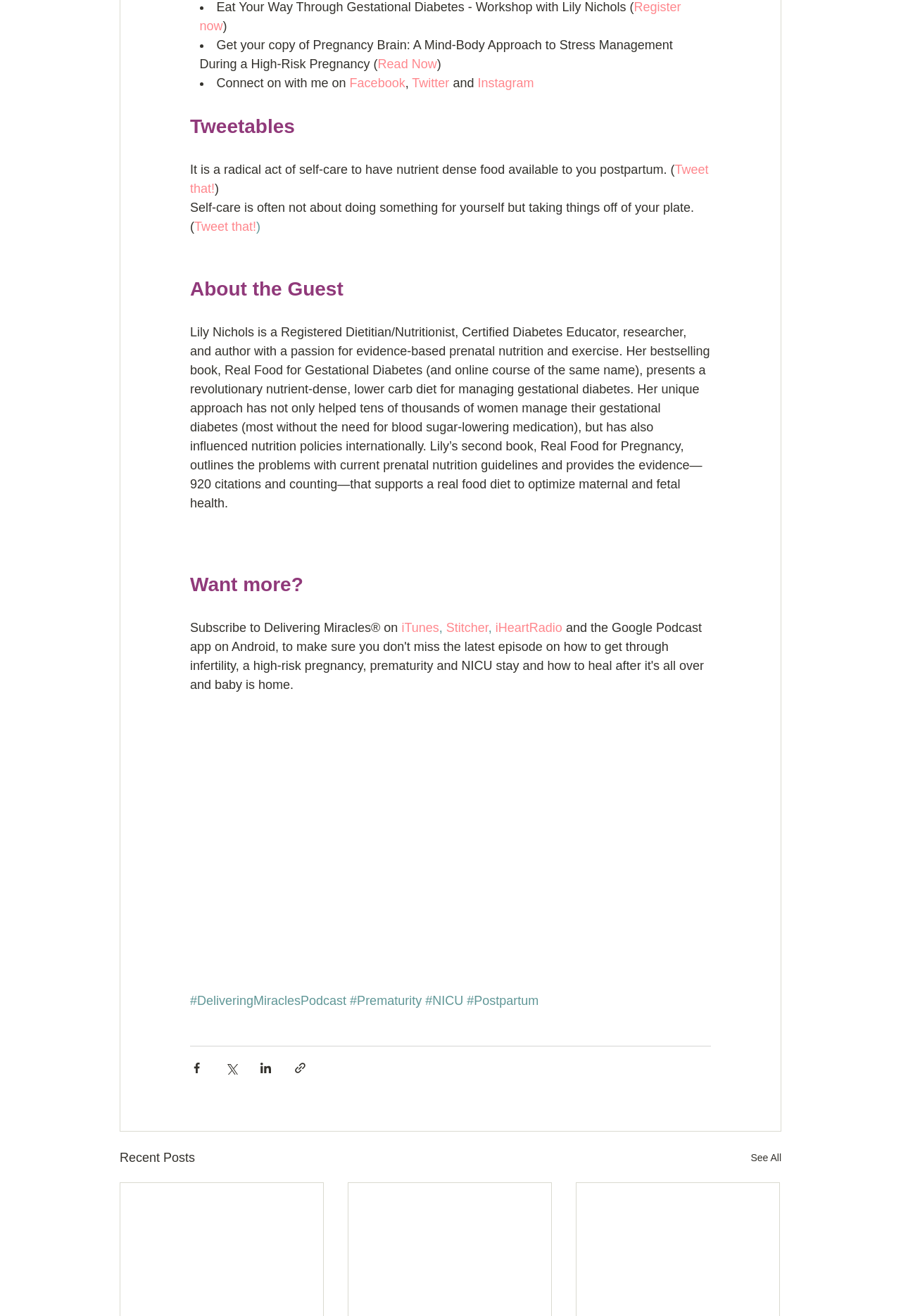What is the name of the podcast?
Using the image, answer in one word or phrase.

Delivering Miracles